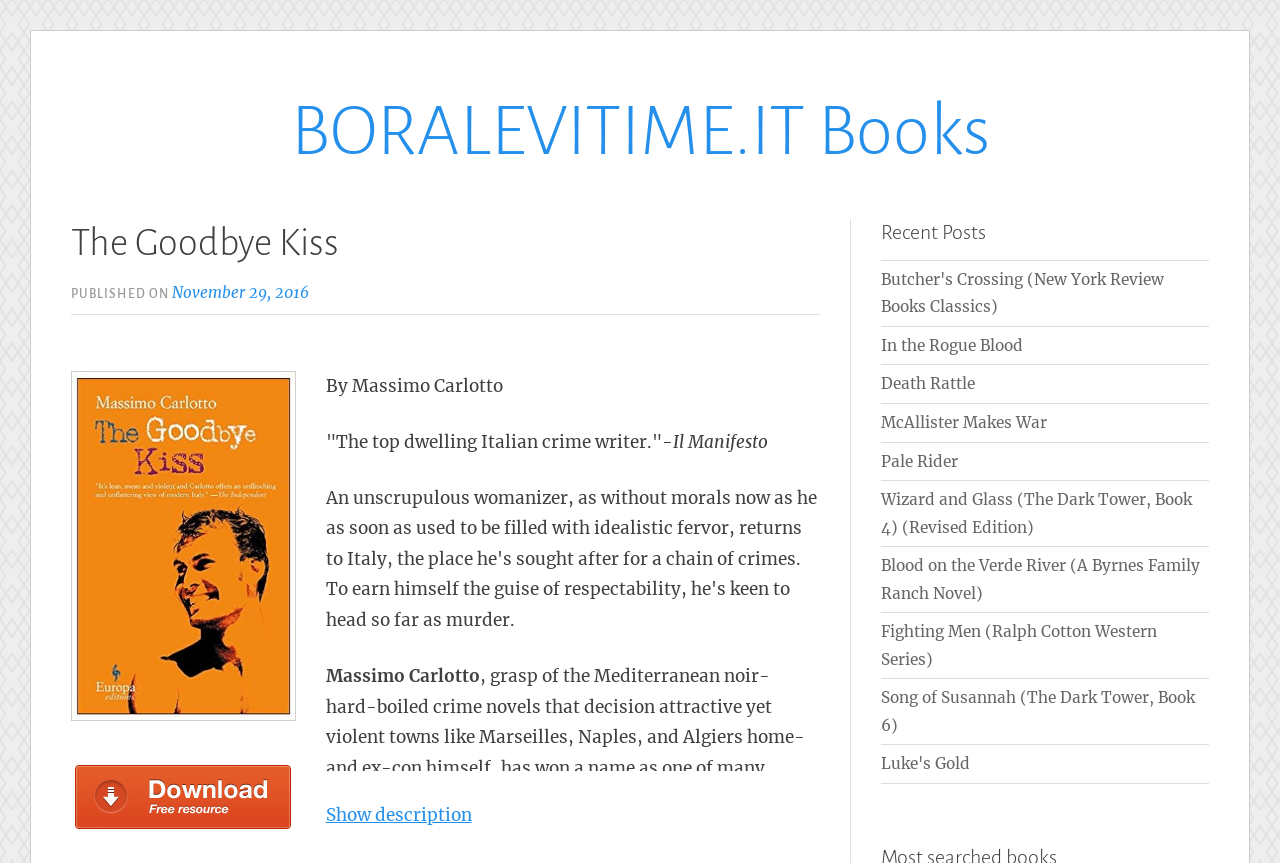Provide a brief response using a word or short phrase to this question:
What is the publication date of the book?

November 29, 2016